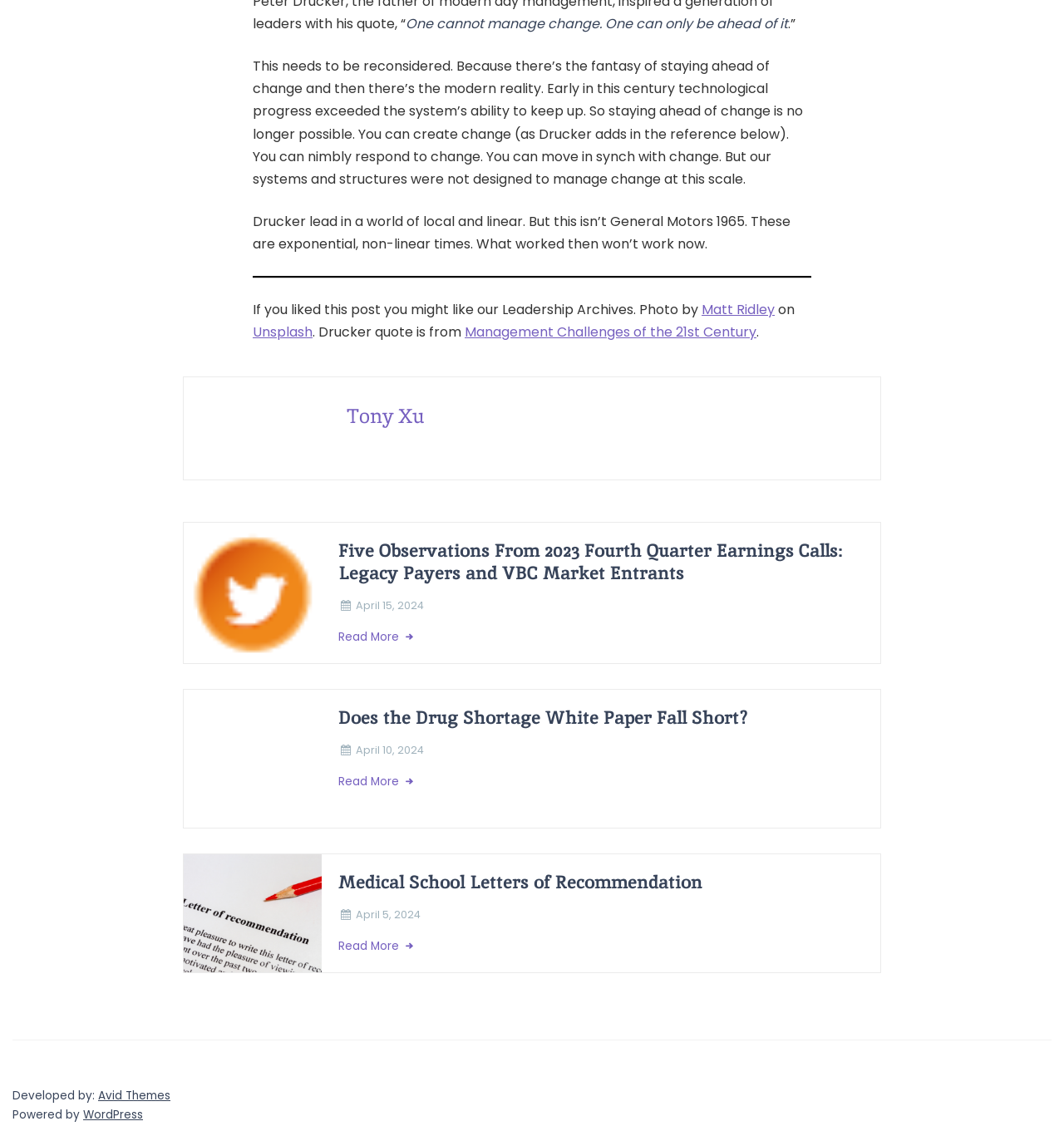What is the name of the platform that powers the website?
Observe the image and answer the question with a one-word or short phrase response.

WordPress